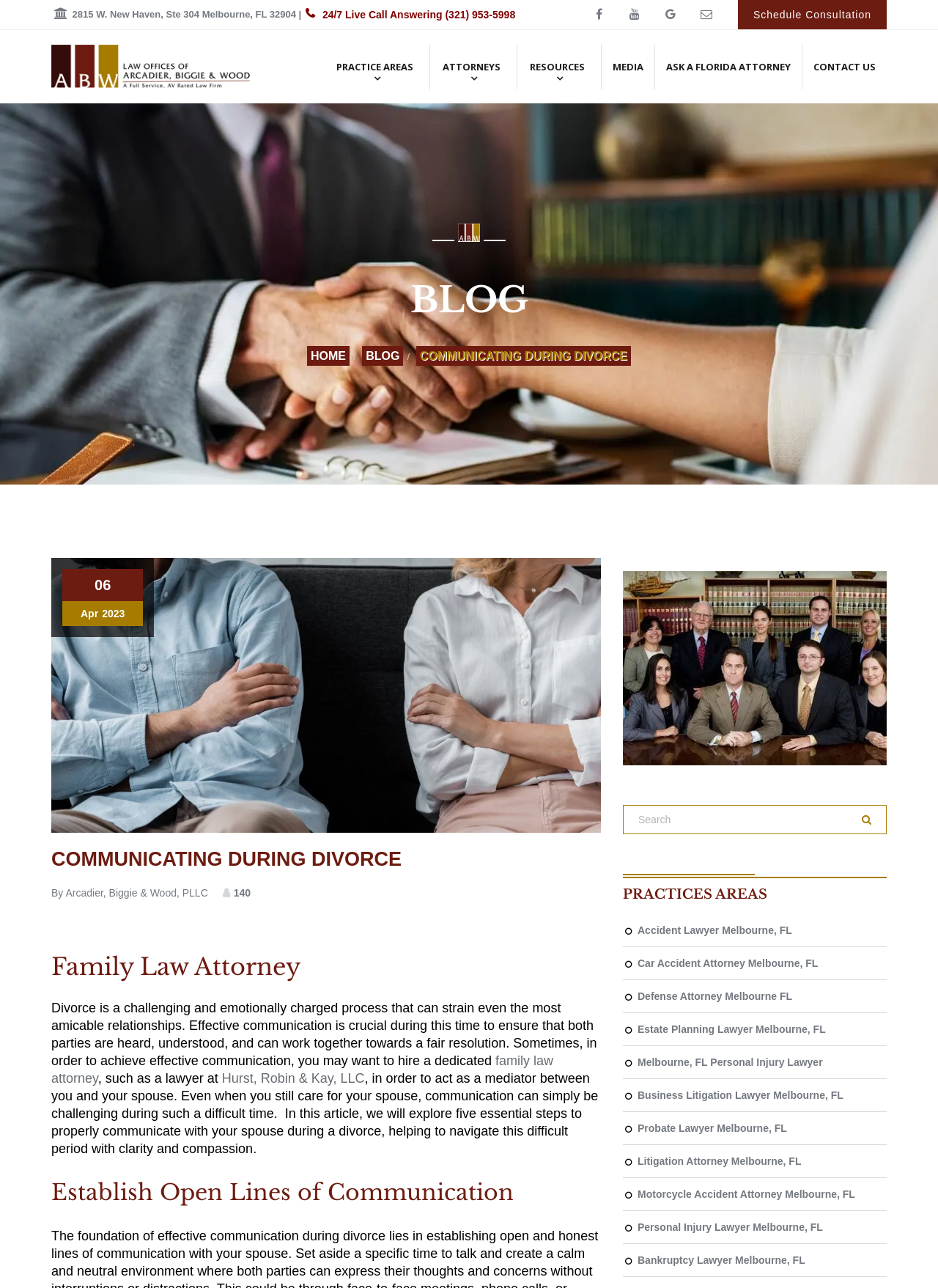What is the topic of the blog post?
Give a single word or phrase answer based on the content of the image.

Communicating During Divorce